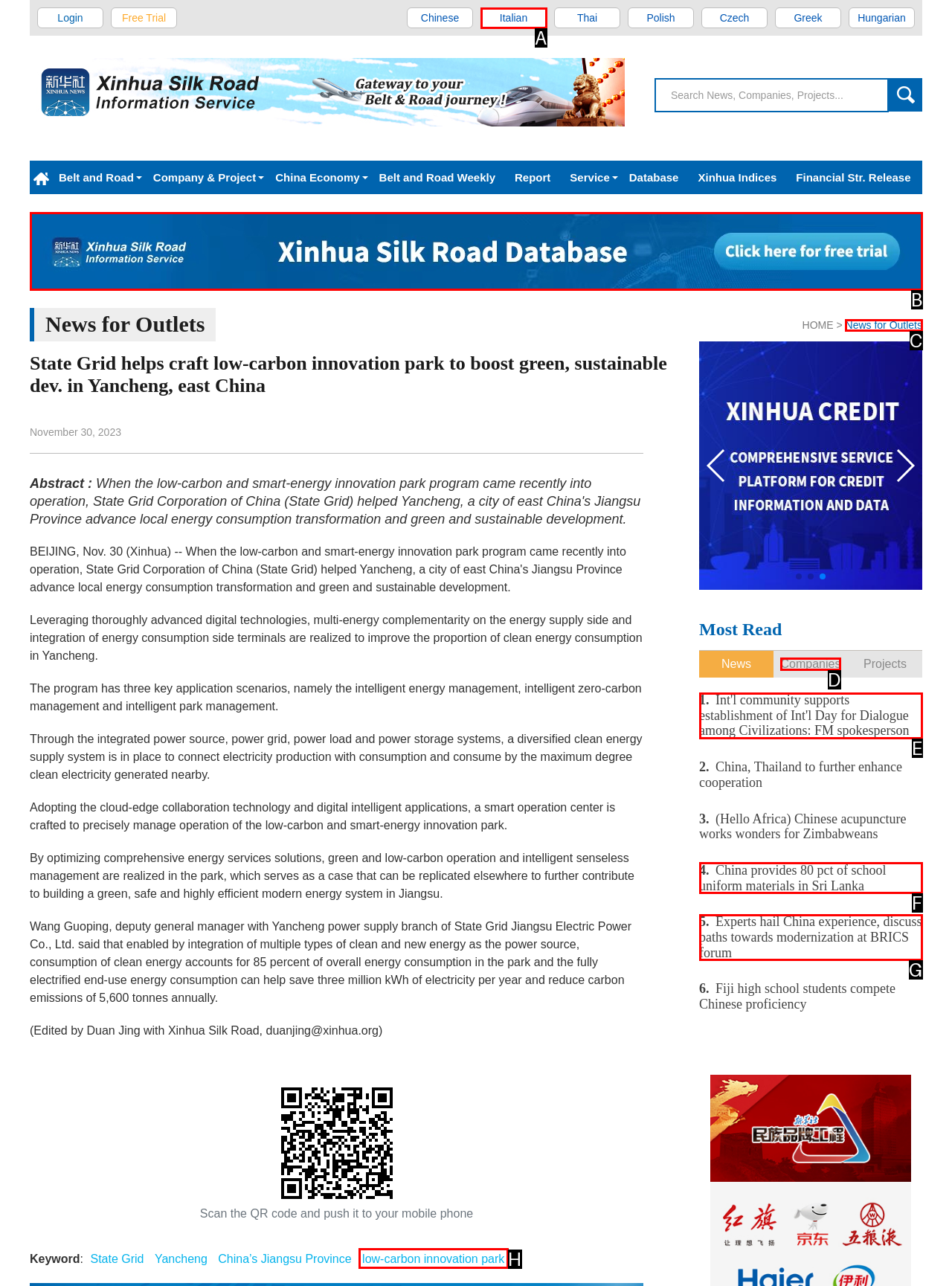Select the HTML element that corresponds to the description: low-carbon innovation park
Reply with the letter of the correct option from the given choices.

H